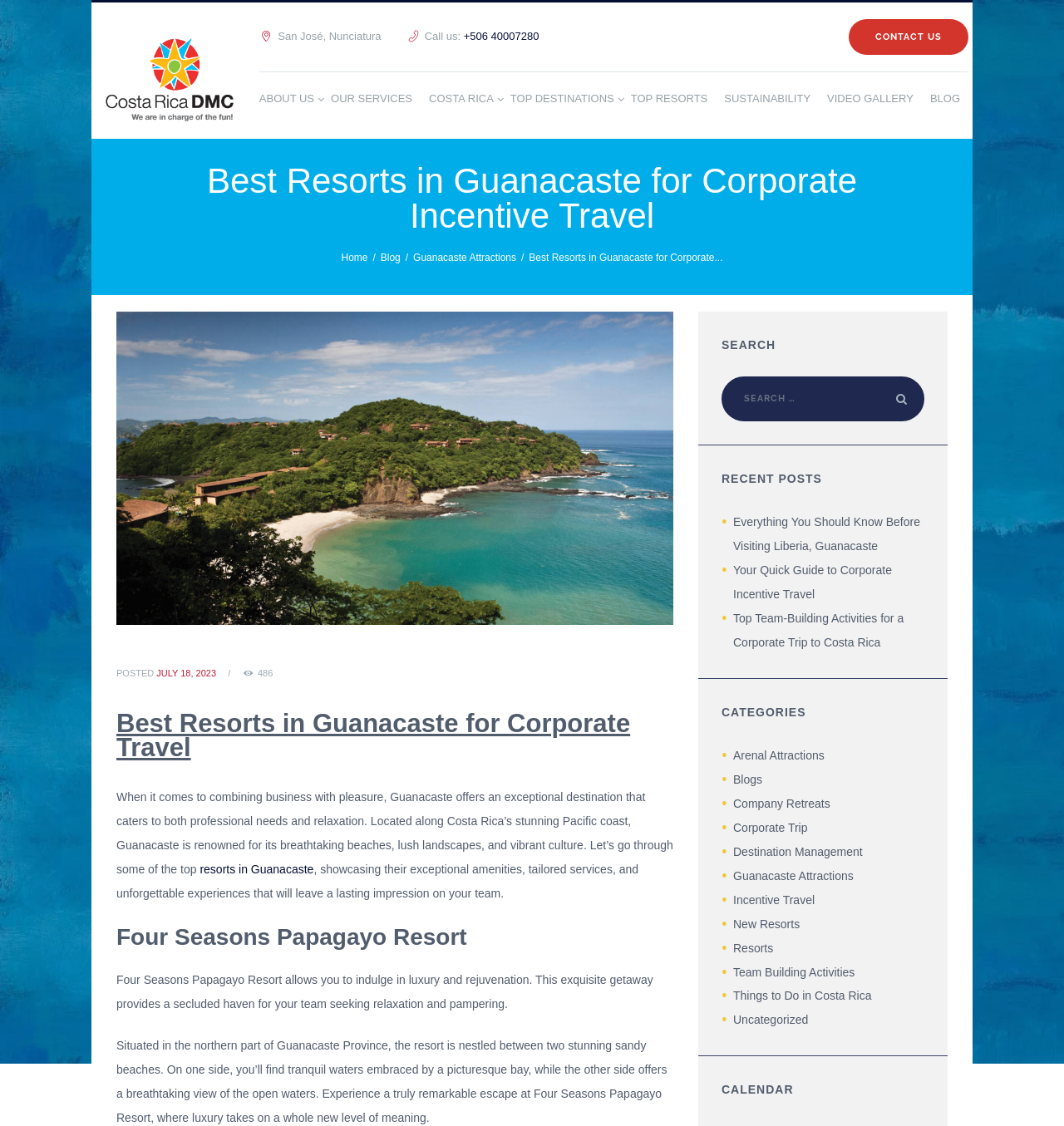Find and provide the bounding box coordinates for the UI element described with: "July 18, 2023".

[0.147, 0.593, 0.203, 0.602]